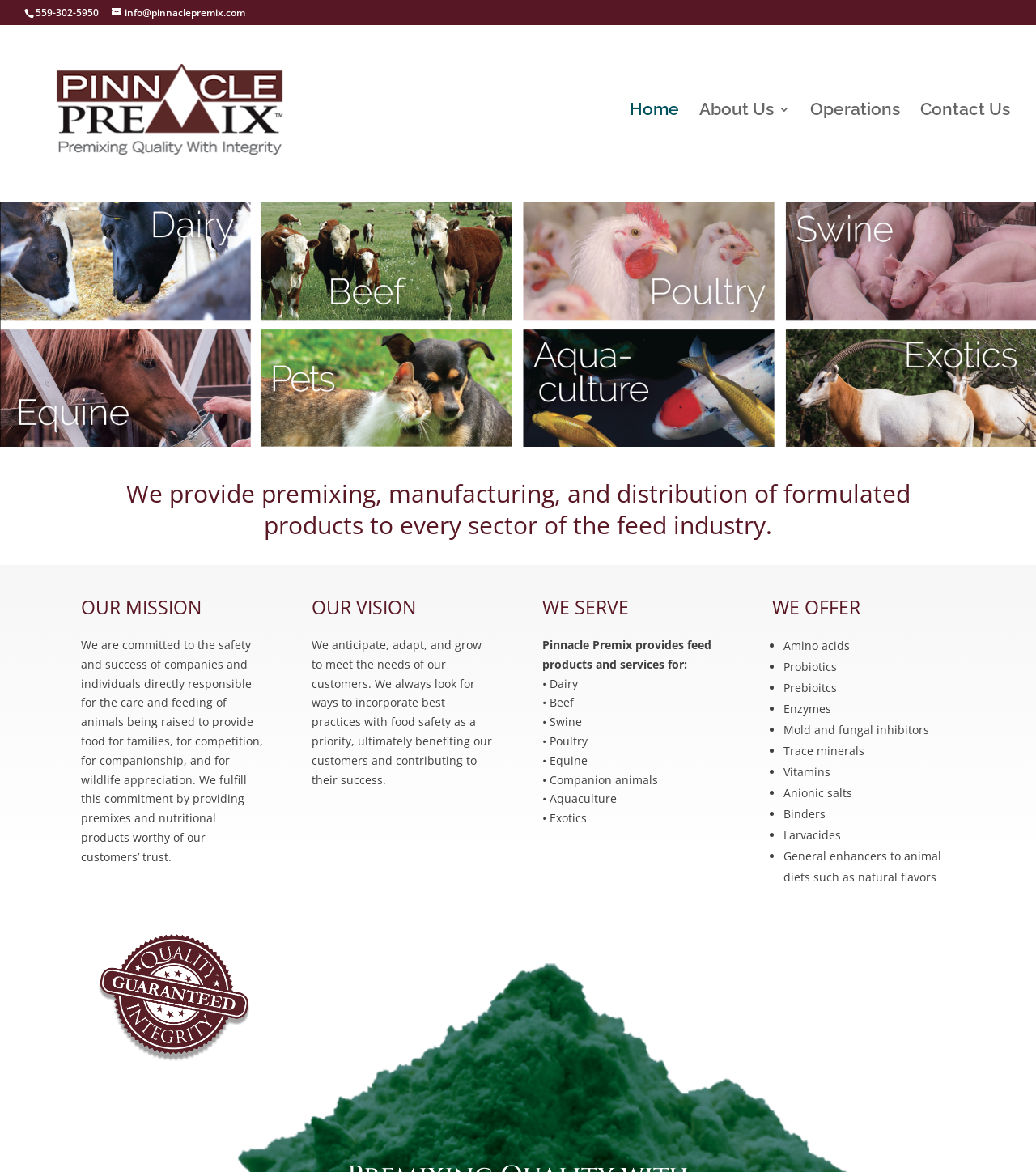Pinpoint the bounding box coordinates of the clickable element to carry out the following instruction: "Learn more about the company's mission."

[0.078, 0.51, 0.254, 0.533]